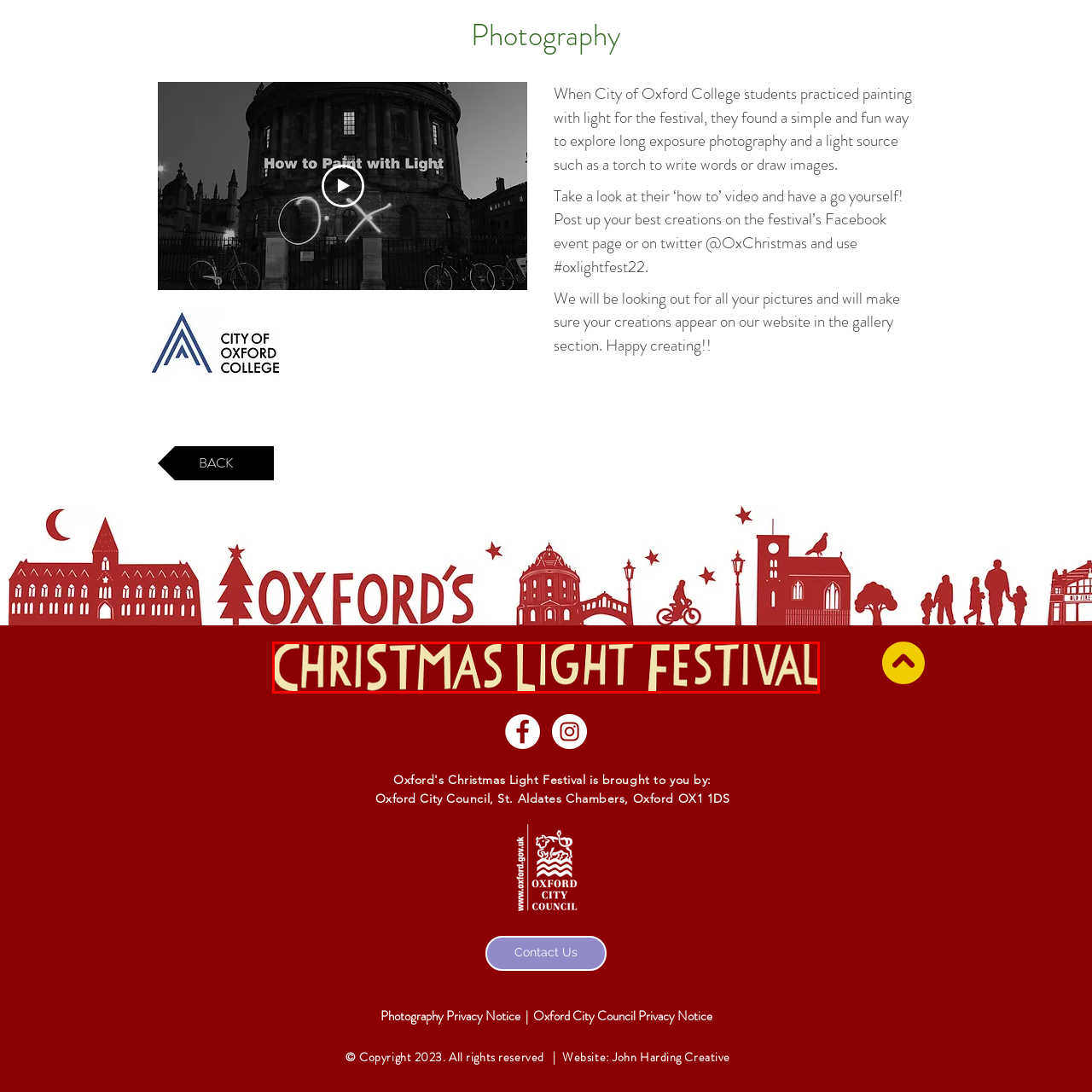Provide a comprehensive description of the image highlighted by the red bounding box.

The image prominently displays the vibrant title "Christmas Light Festival" in bold, stylized lettering. The text stands out against a rich red background, capturing the festive spirit of the event. This festival celebrates creativity and community engagement through the art of light, encouraging participants to explore long exposure photography techniques. The design evokes a sense of warmth and joy, inviting viewers to join in the festive celebrations and share their experiences.